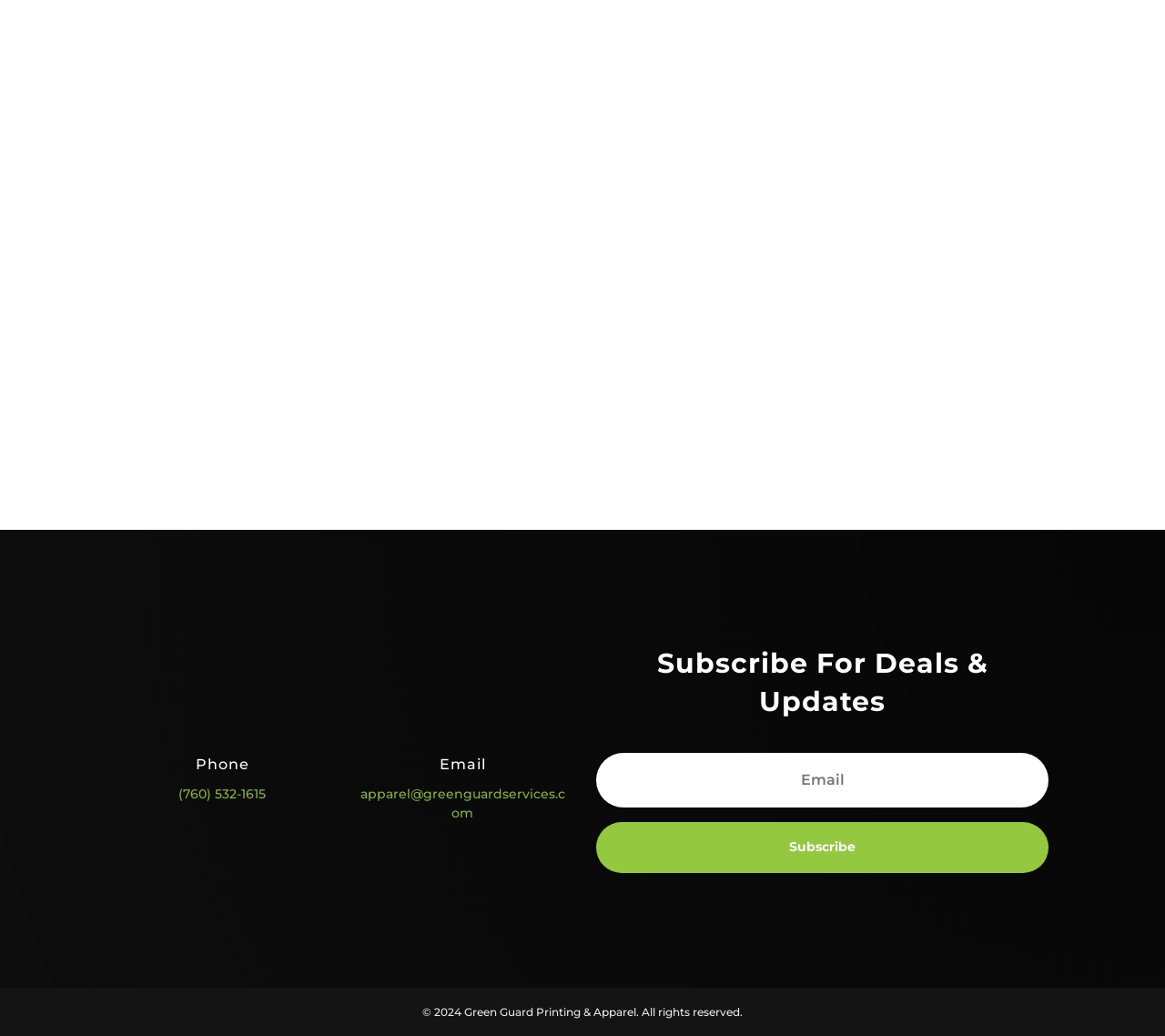Find and provide the bounding box coordinates for the UI element described here: "Email". The coordinates should be given as four float numbers between 0 and 1: [left, top, right, bottom].

[0.377, 0.729, 0.417, 0.746]